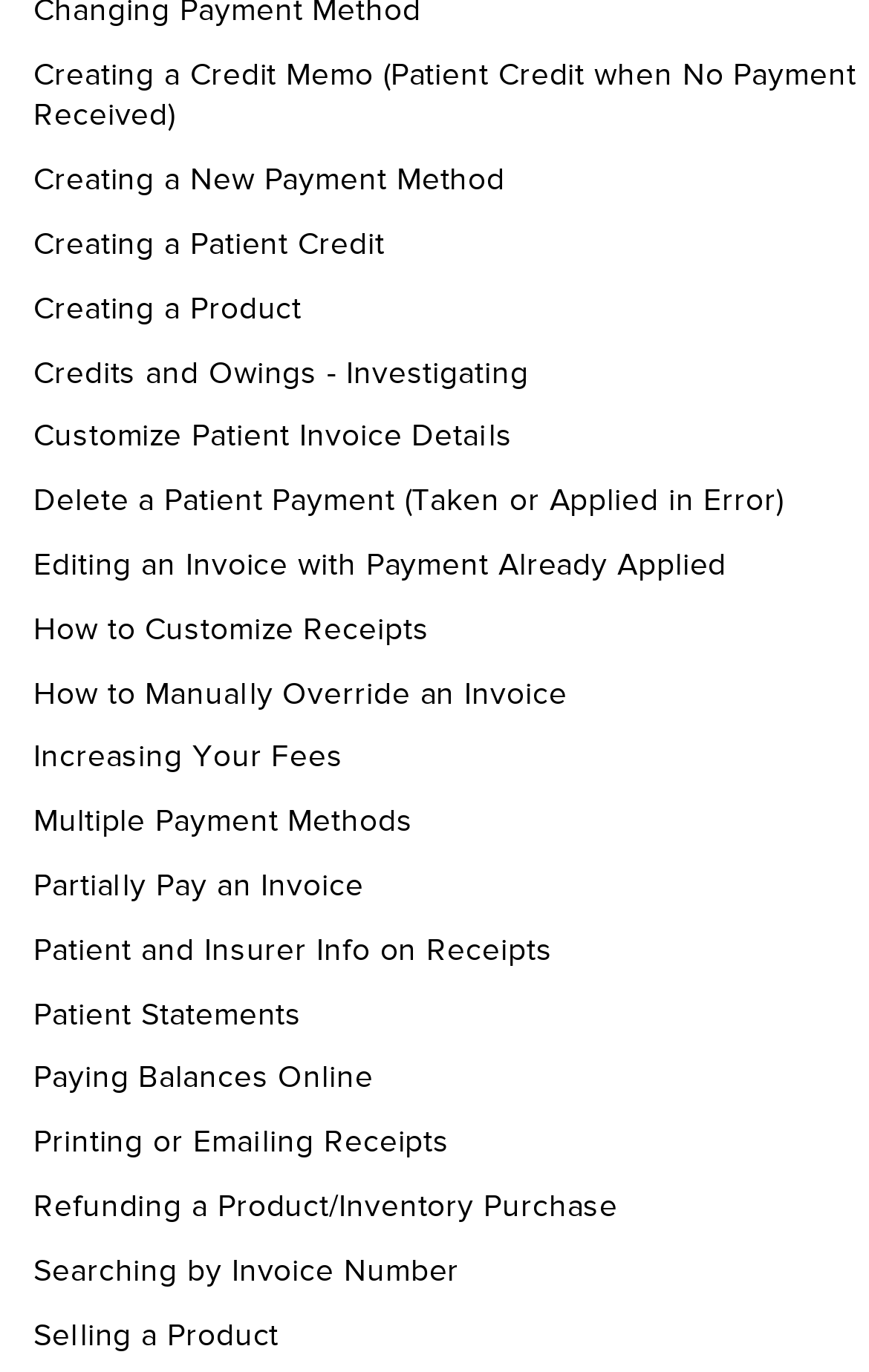Examine the image carefully and respond to the question with a detailed answer: 
What is the purpose of the 'Credits and Owings - Investigating' link?

Based on the link title, it seems that the purpose of the 'Credits and Owings - Investigating' link is to investigate or review credits and owings related to patient invoicing and payment.